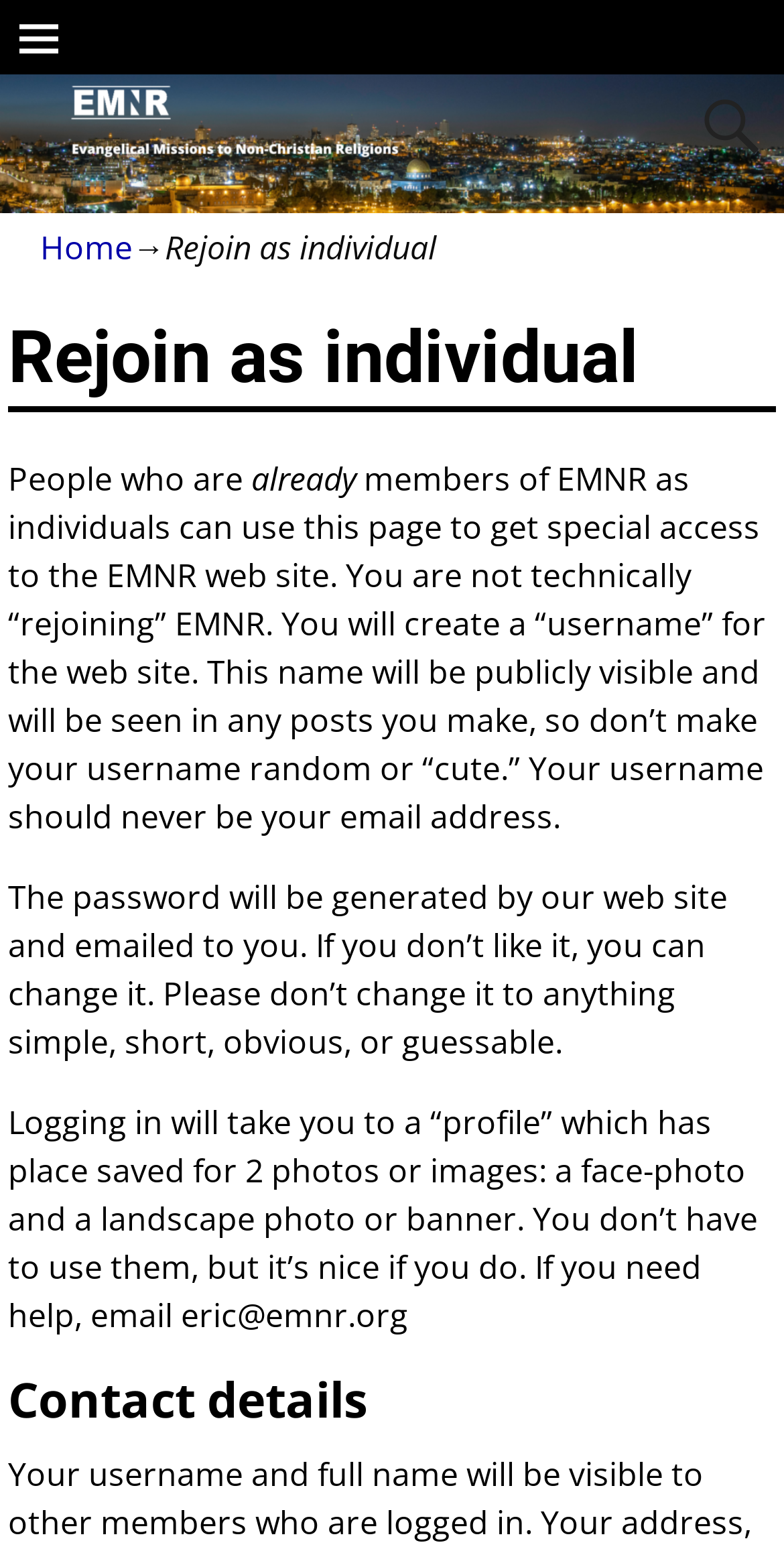Answer the question using only a single word or phrase: 
Who to contact for help?

eric@emnr.org